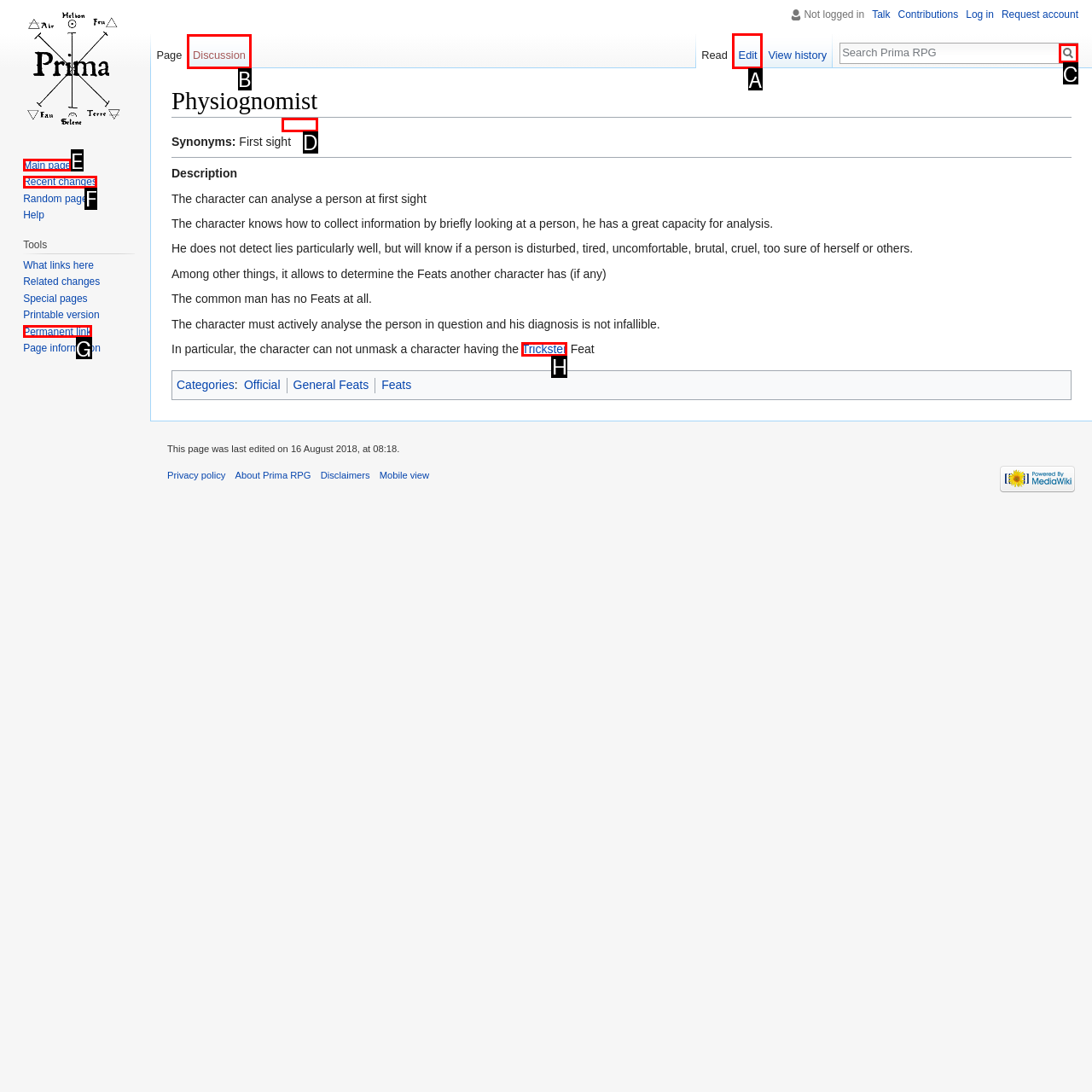Which option should I select to accomplish the task: learn about the company? Respond with the corresponding letter from the given choices.

None